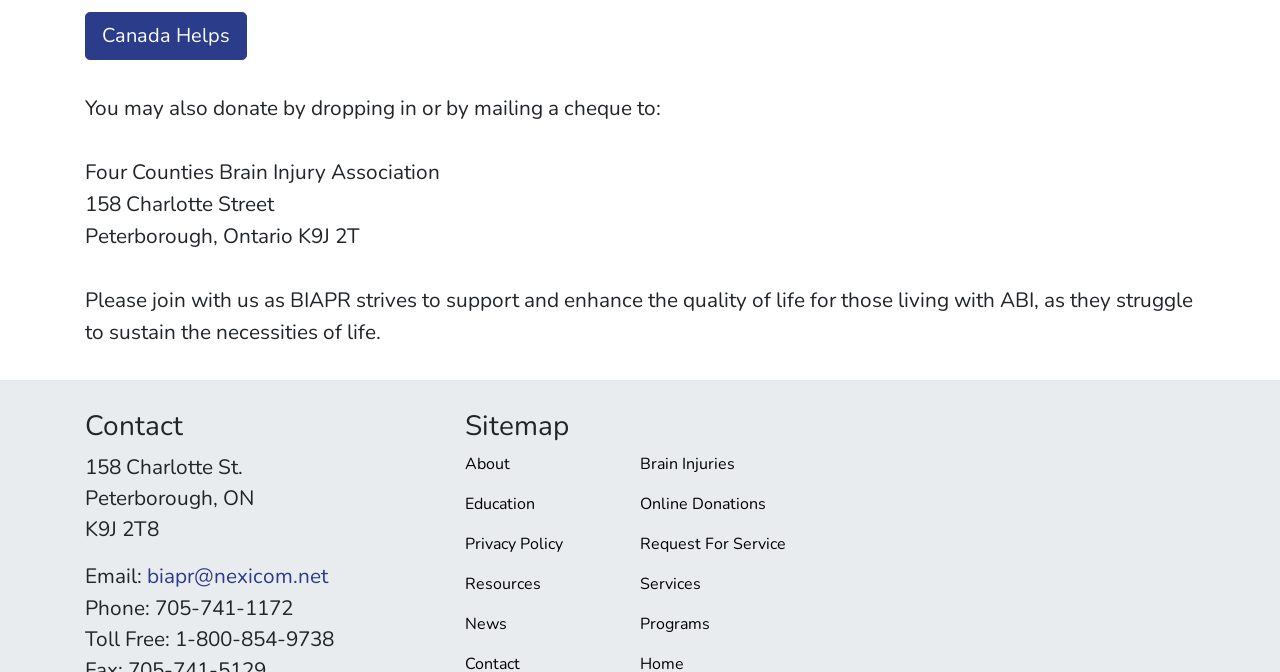Give a concise answer using only one word or phrase for this question:
What is the organization's mailing address?

158 Charlotte Street, Peterborough, Ontario K9J 2T